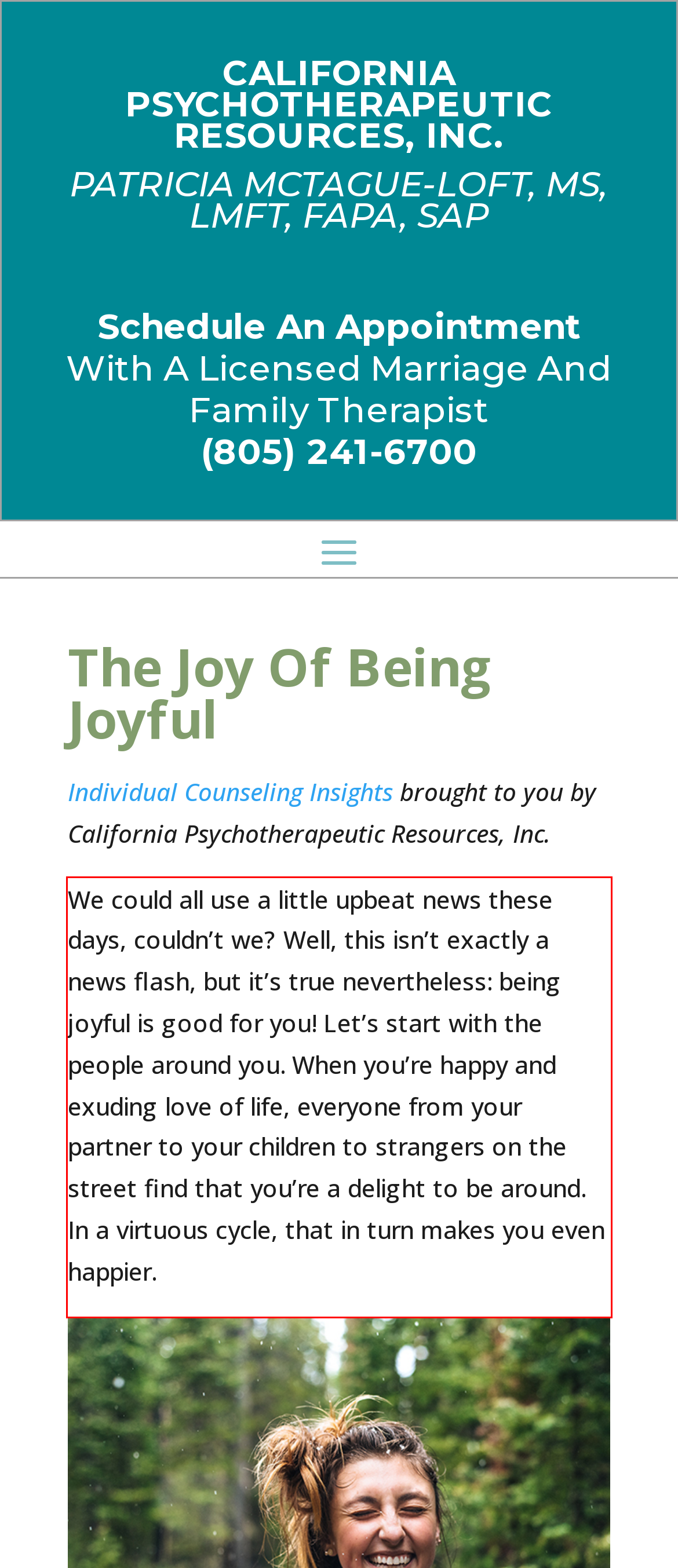Observe the screenshot of the webpage that includes a red rectangle bounding box. Conduct OCR on the content inside this red bounding box and generate the text.

We could all use a little upbeat news these days, couldn’t we? Well, this isn’t exactly a news flash, but it’s true nevertheless: being joyful is good for you! Let’s start with the people around you. When you’re happy and exuding love of life, everyone from your partner to your children to strangers on the street find that you’re a delight to be around. In a virtuous cycle, that in turn makes you even happier.